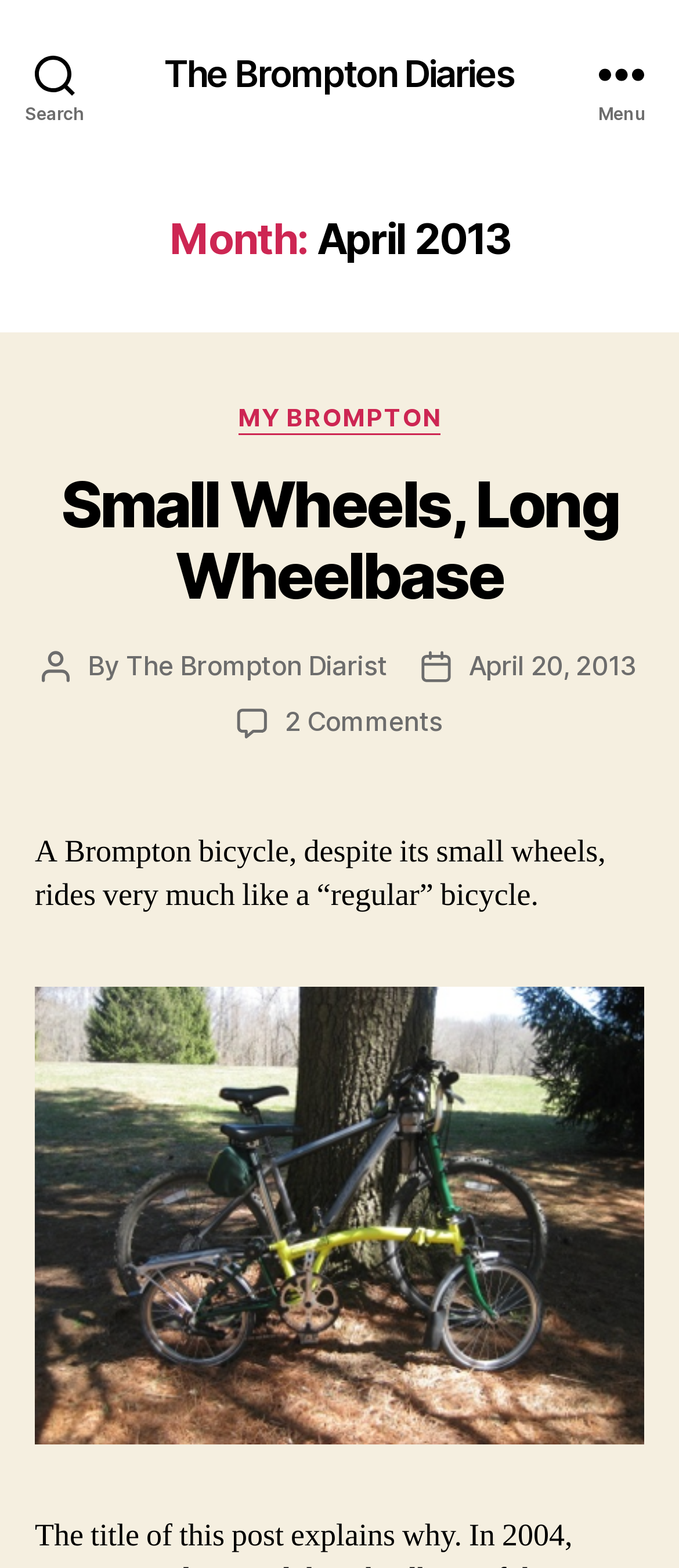Find and specify the bounding box coordinates that correspond to the clickable region for the instruction: "Read the post Small Wheels, Long Wheelbase".

[0.09, 0.297, 0.91, 0.392]